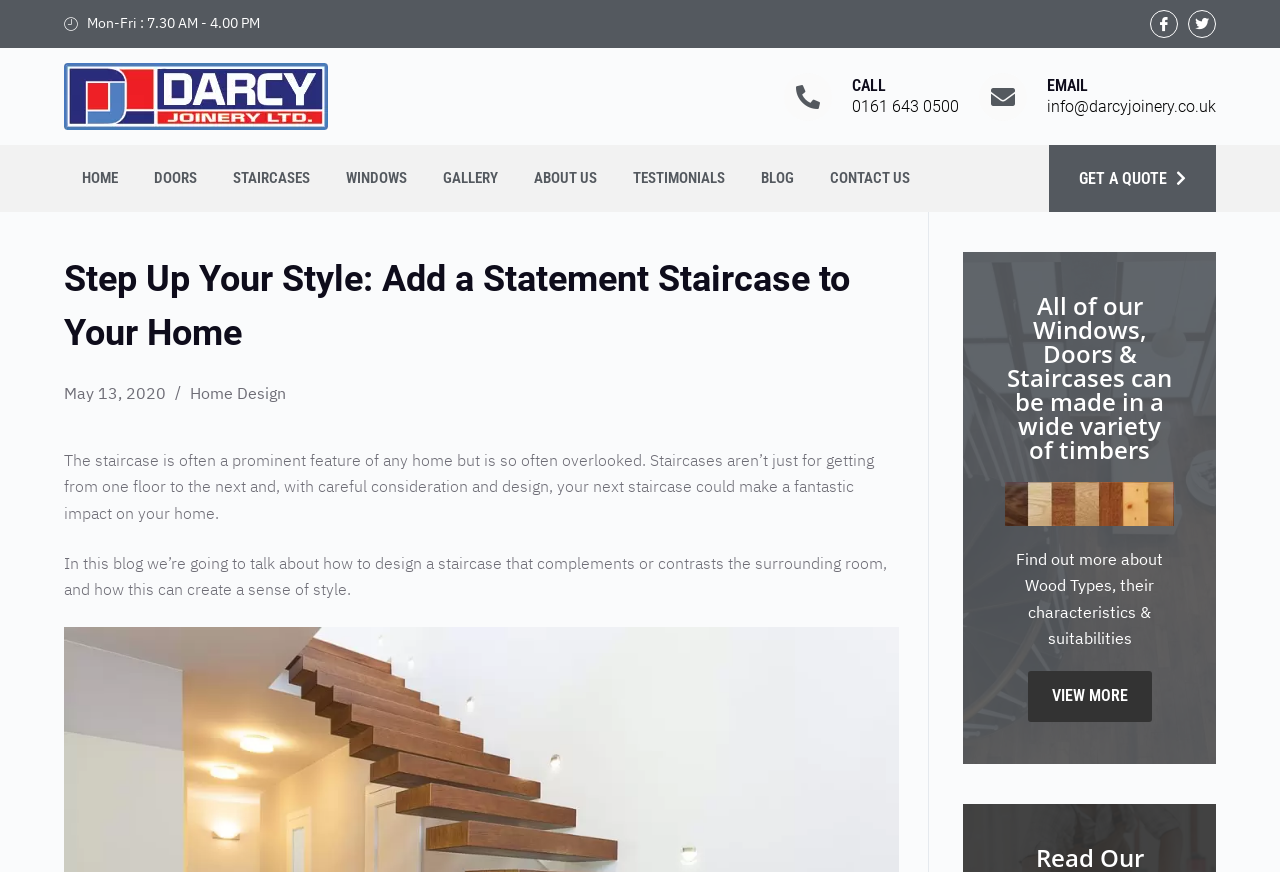Locate the bounding box coordinates of the area where you should click to accomplish the instruction: "Call the phone number".

[0.666, 0.087, 0.692, 0.108]